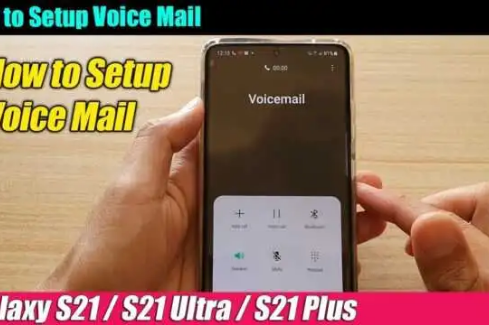Please respond to the question using a single word or phrase:
Which Samsung Galaxy models are compatible with this voicemail setup?

S21, S21 Ultra, S21 Plus